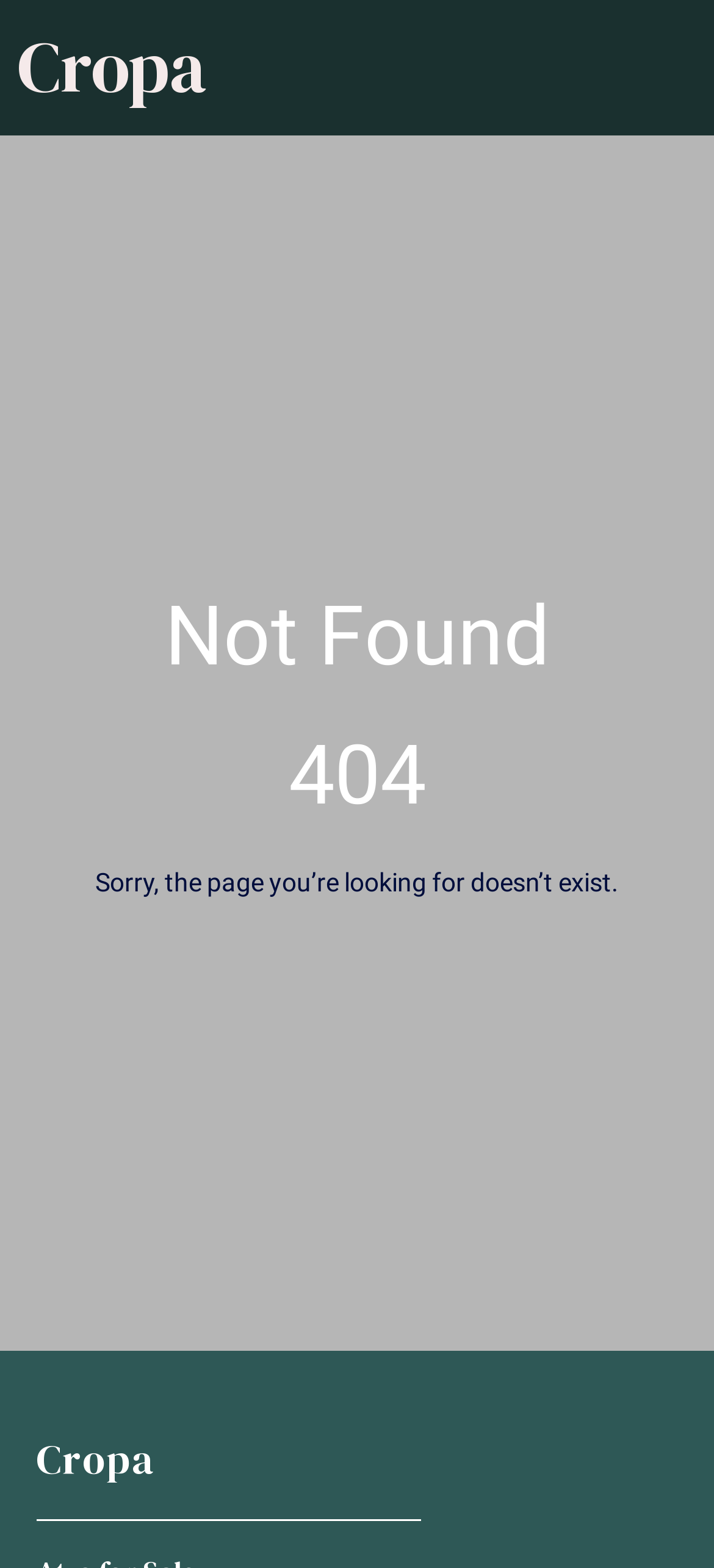Describe all the key features of the webpage in detail.

The webpage displays a "Page Not Found" error message. At the top left, there is a heading that reads "Cropa", which is also a clickable link. Below this, there is a larger heading that spans most of the width of the page, stating "Not Found". Directly below this, there is an even larger heading that displays the error code "404". 

Further down the page, there is a paragraph of text that apologizes for the inconvenience, explaining that the page being searched for does not exist. At the very bottom of the page, there is another instance of the "Cropa" heading, which is also a clickable link, positioned at the bottom left.